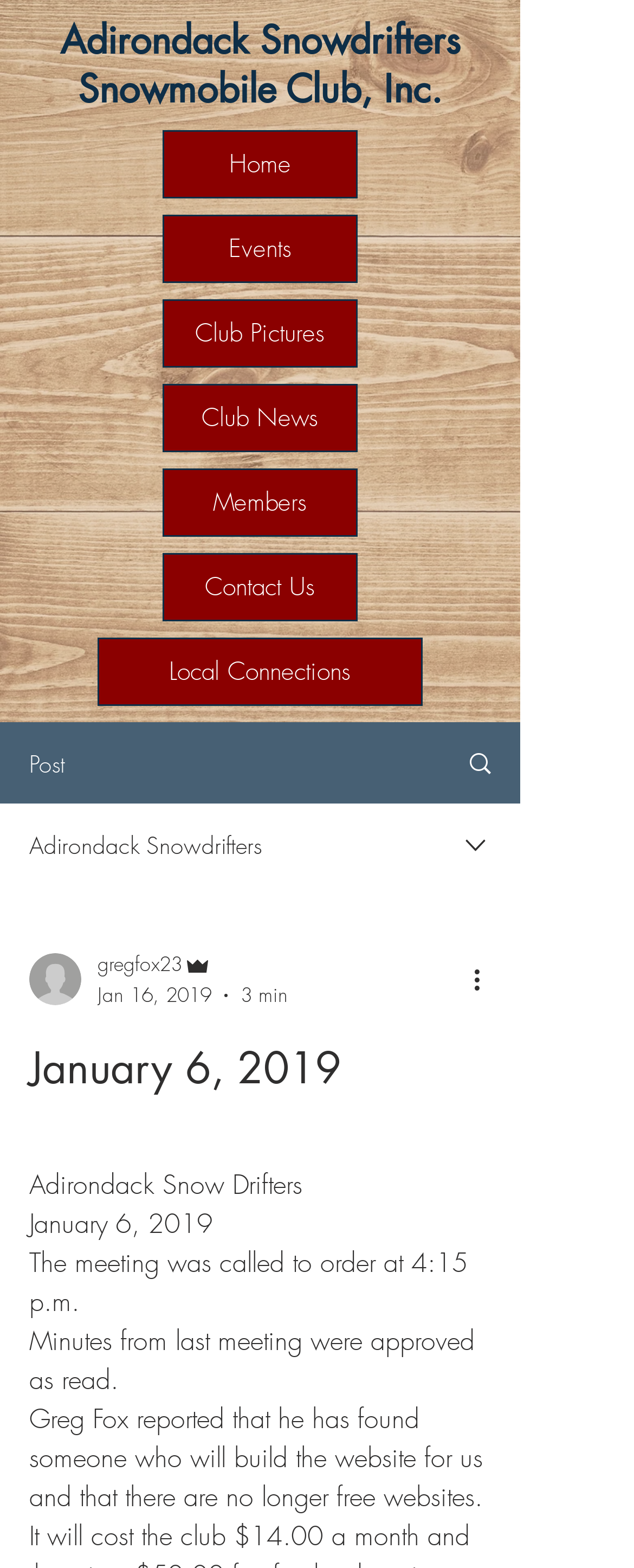How many images are in the writer's picture section? From the image, respond with a single word or brief phrase.

2